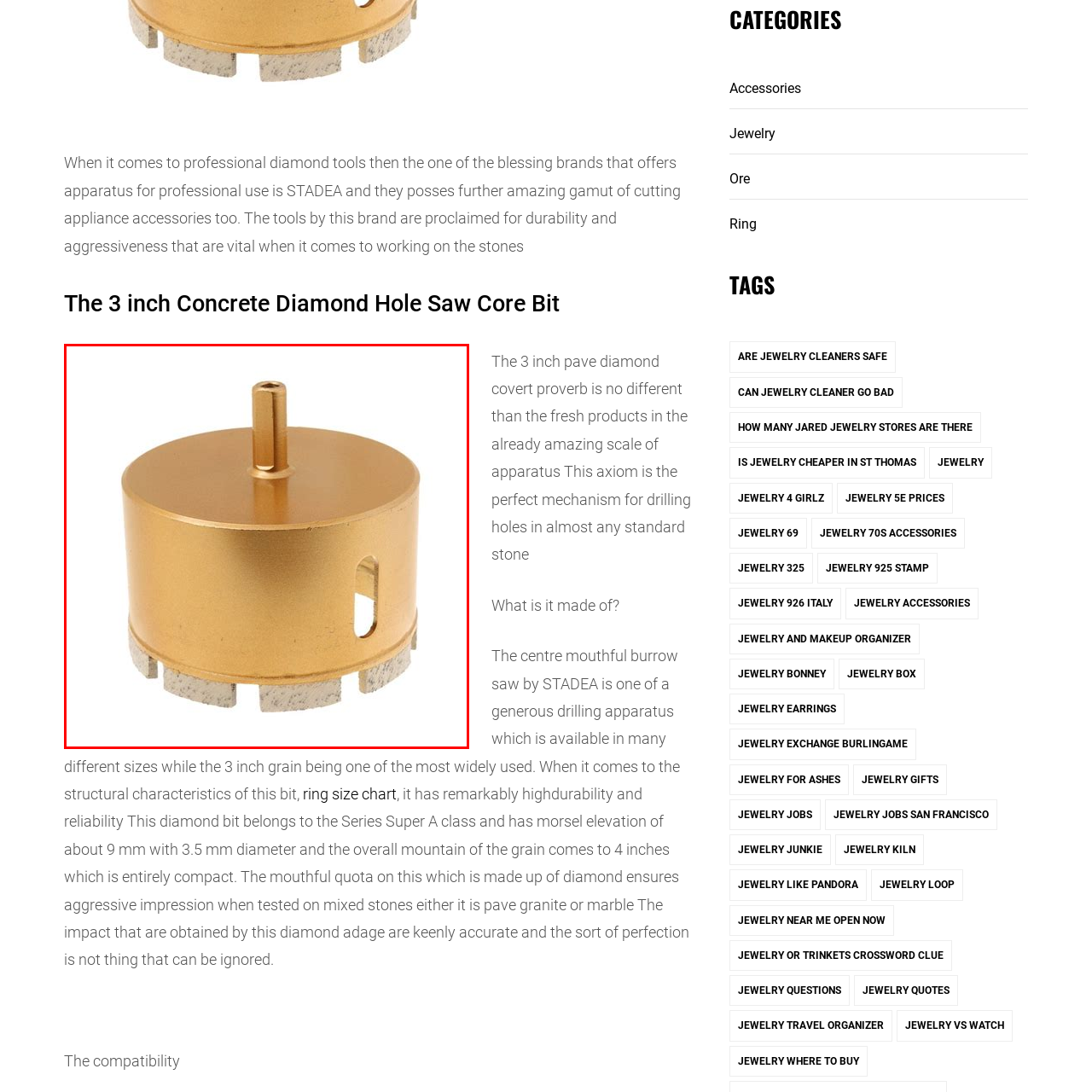Describe the features and objects visible in the red-framed section of the image in detail.

This image features a 3-inch Concrete Diamond Hole Saw Core Bit, a specialized tool designed for professional use in drilling holes in various types of stone, including granite and marble. 

The bit showcases a robust gold-colored metal body with a diamond-coated edge, enhancing its durability and effectiveness in hard materials. The central arbor is essential for attachment to a drill, allowing for precision and control during cutting tasks. 

Notably, the diamond cutting surface provides aggressive performance, ensuring clean cuts without damaging the surrounding material, making it an ideal choice for construction and renovation projects. This tool is part of a comprehensive range offered by STADEA, known for its reliability and high-quality craftsmanship in diamond tools.